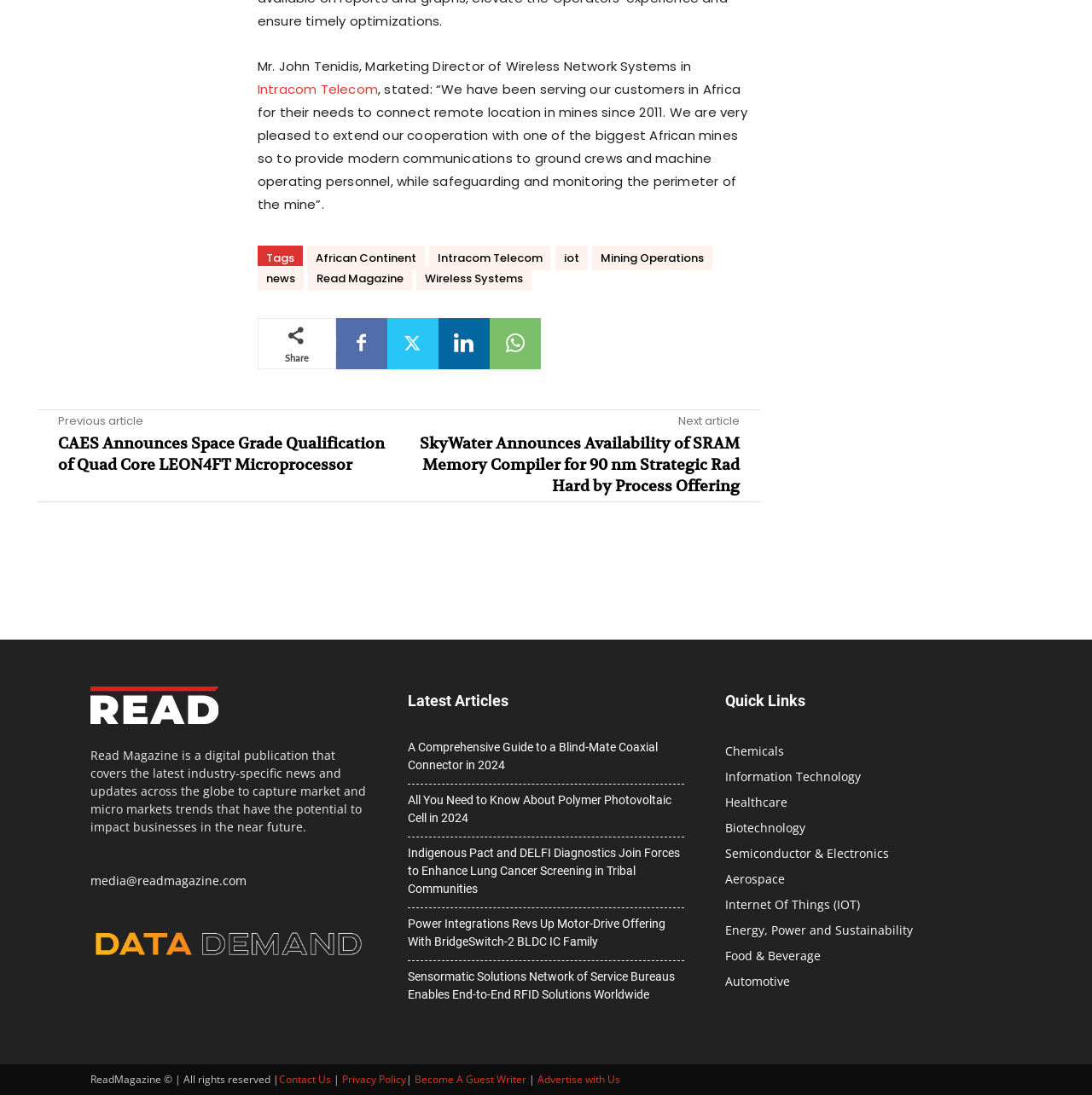How many categories are listed under 'Quick Links'?
Please utilize the information in the image to give a detailed response to the question.

The answer can be found by counting the number of link elements under the heading 'Quick Links', which are 'Chemicals', 'Information Technology', 'Healthcare', 'Biotechnology', 'Semiconductor & Electronics', 'Aerospace', 'Internet Of Things (IOT)', 'Energy, Power and Sustainability', and 'Food & Beverage'.